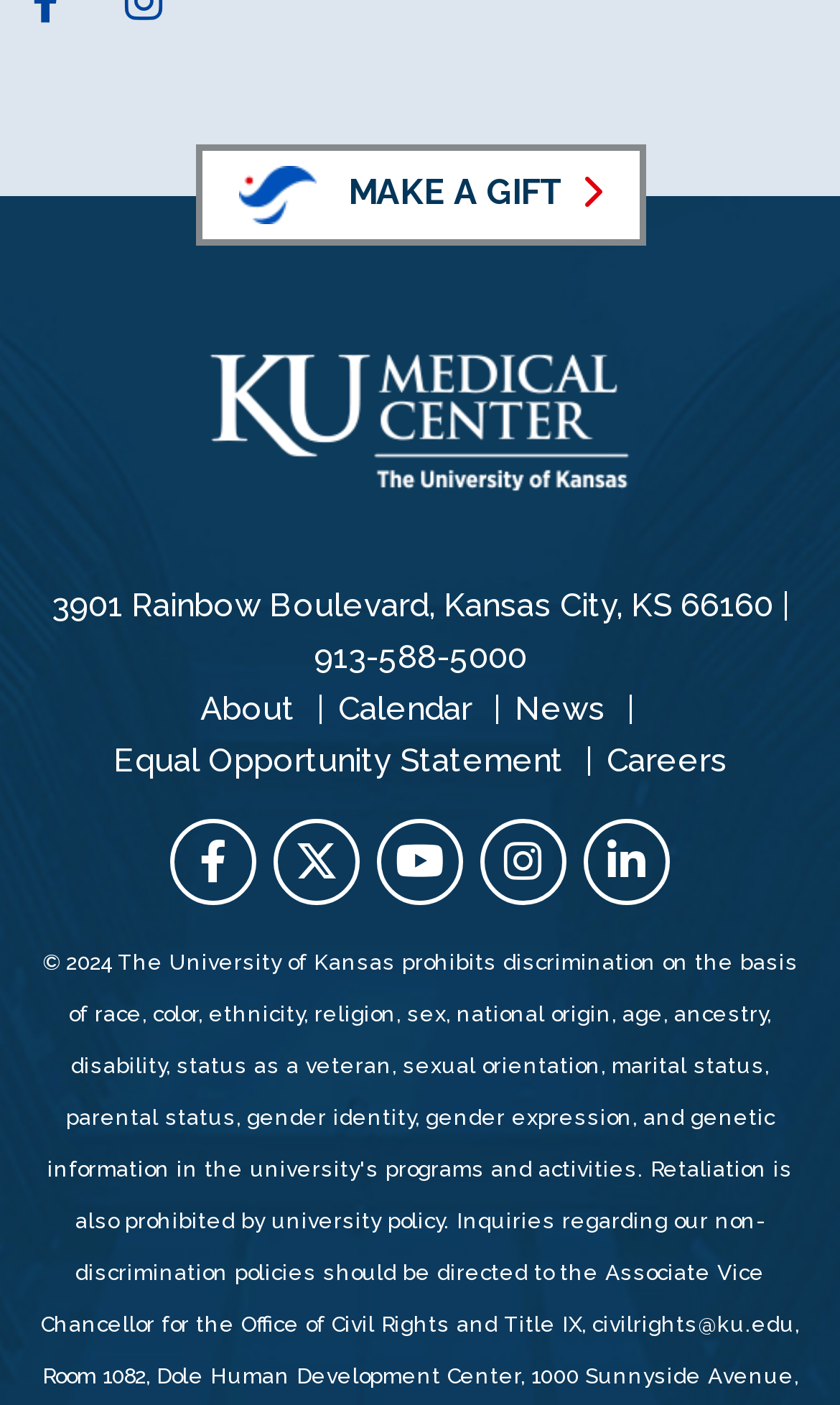Identify the bounding box coordinates for the element you need to click to achieve the following task: "Click to go back to home page.". Provide the bounding box coordinates as four float numbers between 0 and 1, in the form [left, top, right, bottom].

[0.199, 0.251, 0.801, 0.351]